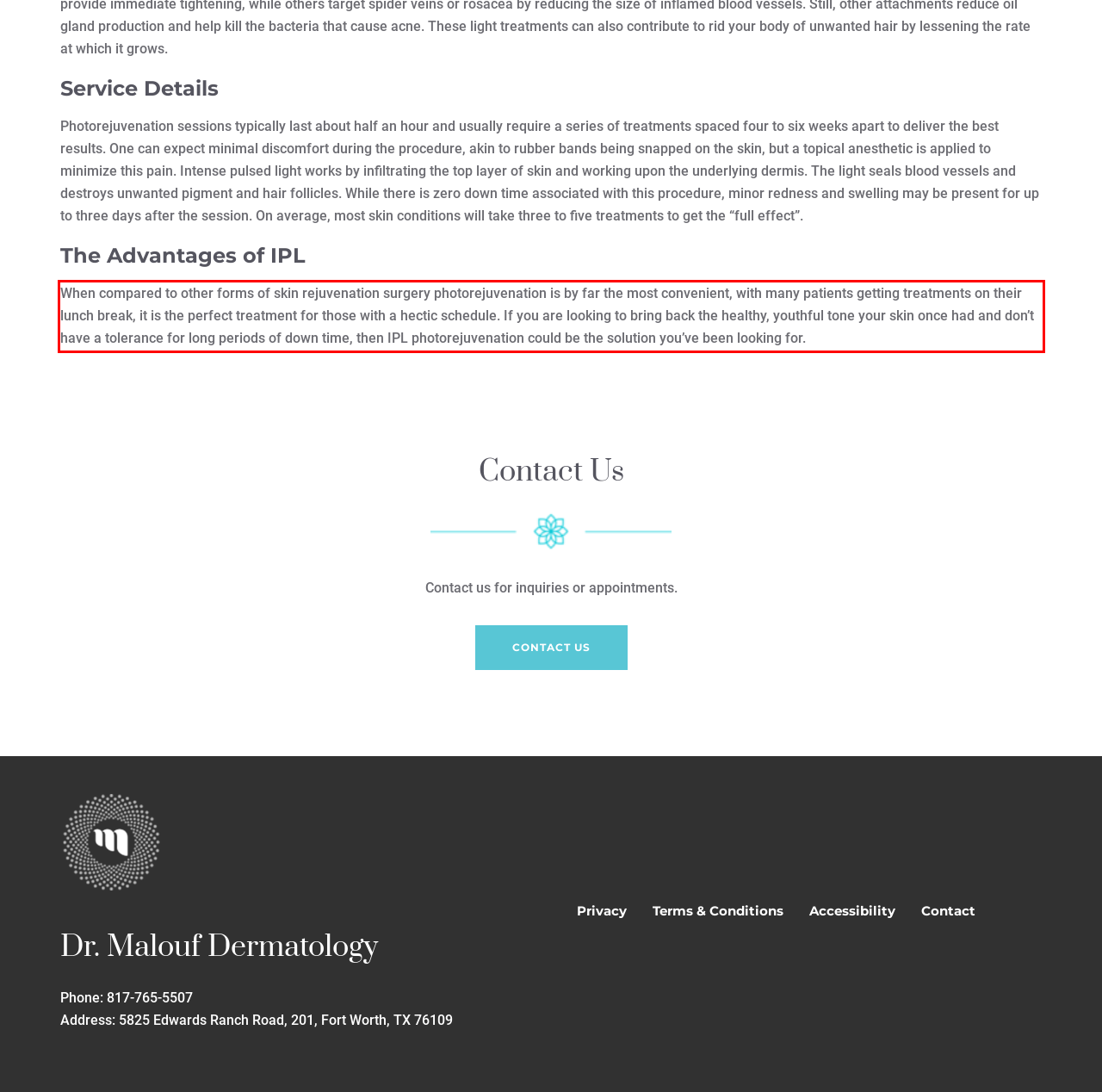Given the screenshot of a webpage, identify the red rectangle bounding box and recognize the text content inside it, generating the extracted text.

When compared to other forms of skin rejuvenation surgery photorejuvenation is by far the most convenient, with many patients getting treatments on their lunch break, it is the perfect treatment for those with a hectic schedule. If you are looking to bring back the healthy, youthful tone your skin once had and don’t have a tolerance for long periods of down time, then IPL photorejuvenation could be the solution you’ve been looking for.